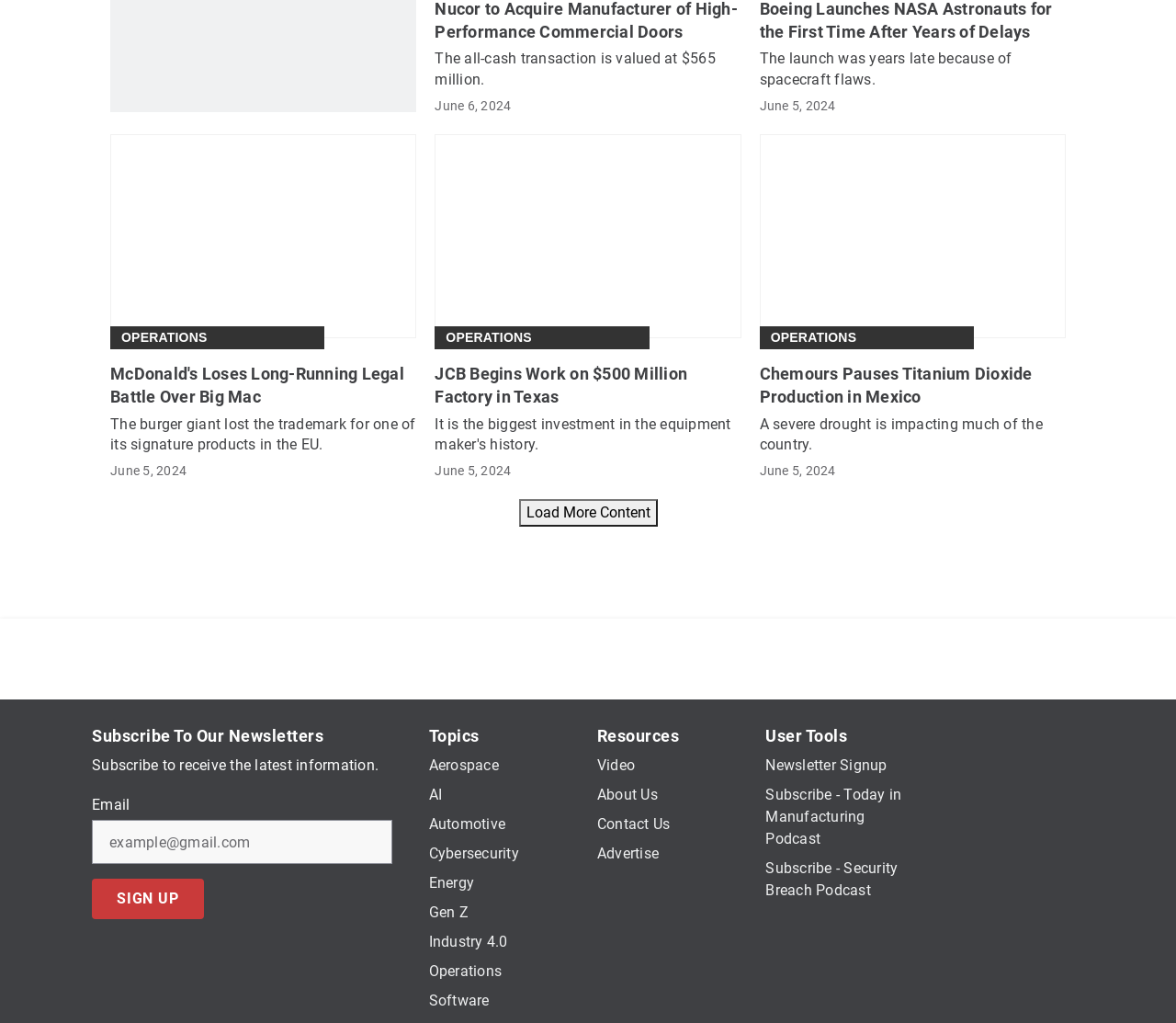Calculate the bounding box coordinates for the UI element based on the following description: "Subscribe - Security Breach Podcast". Ensure the coordinates are four float numbers between 0 and 1, i.e., [left, top, right, bottom].

[0.651, 0.84, 0.764, 0.879]